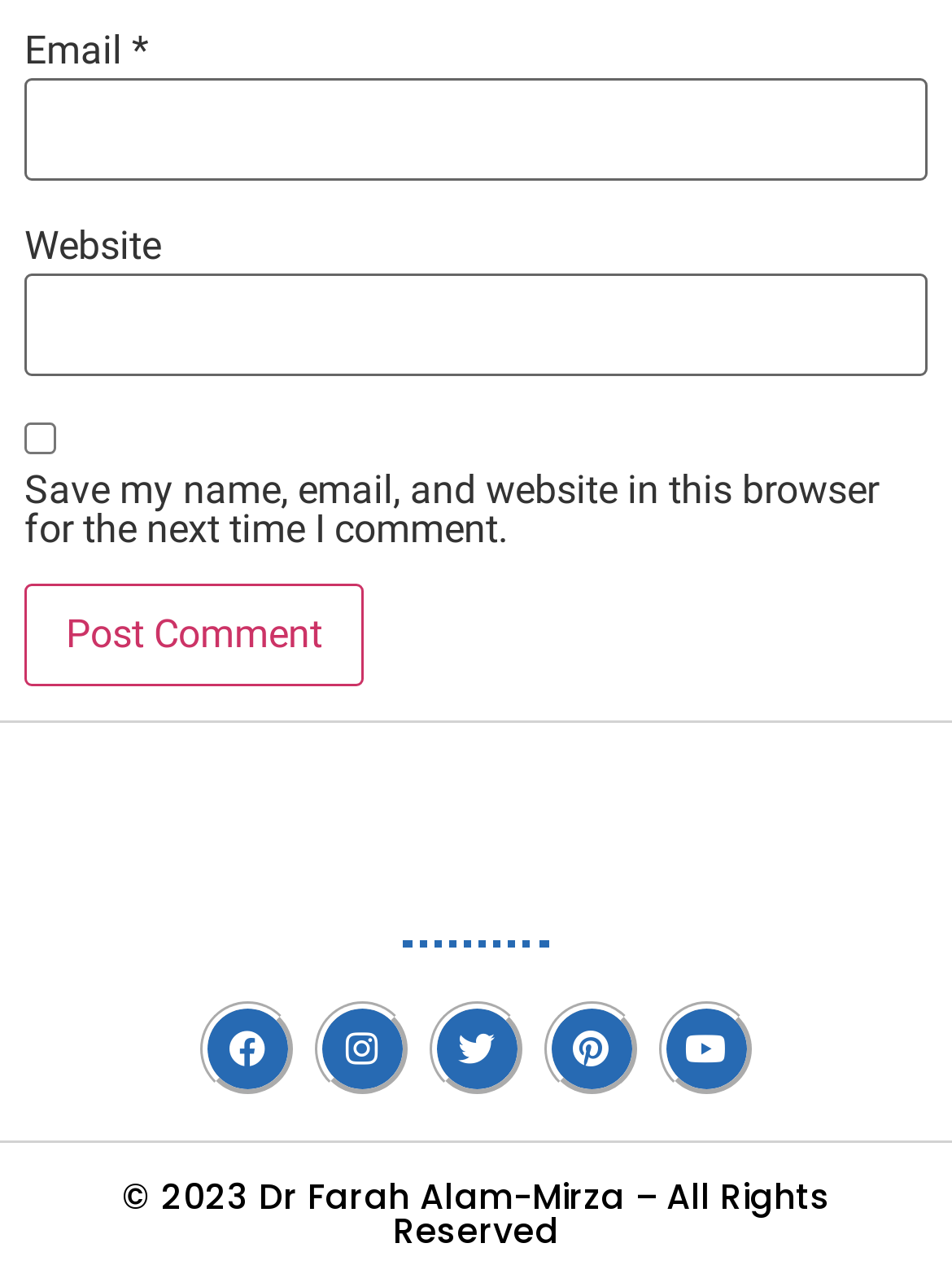How many social media links are there?
Can you give a detailed and elaborate answer to the question?

There are five social media links at the bottom of the webpage, which are Facebook, Instagram, Twitter, Pinterest, and Youtube, each represented by a link element with a unique icon.